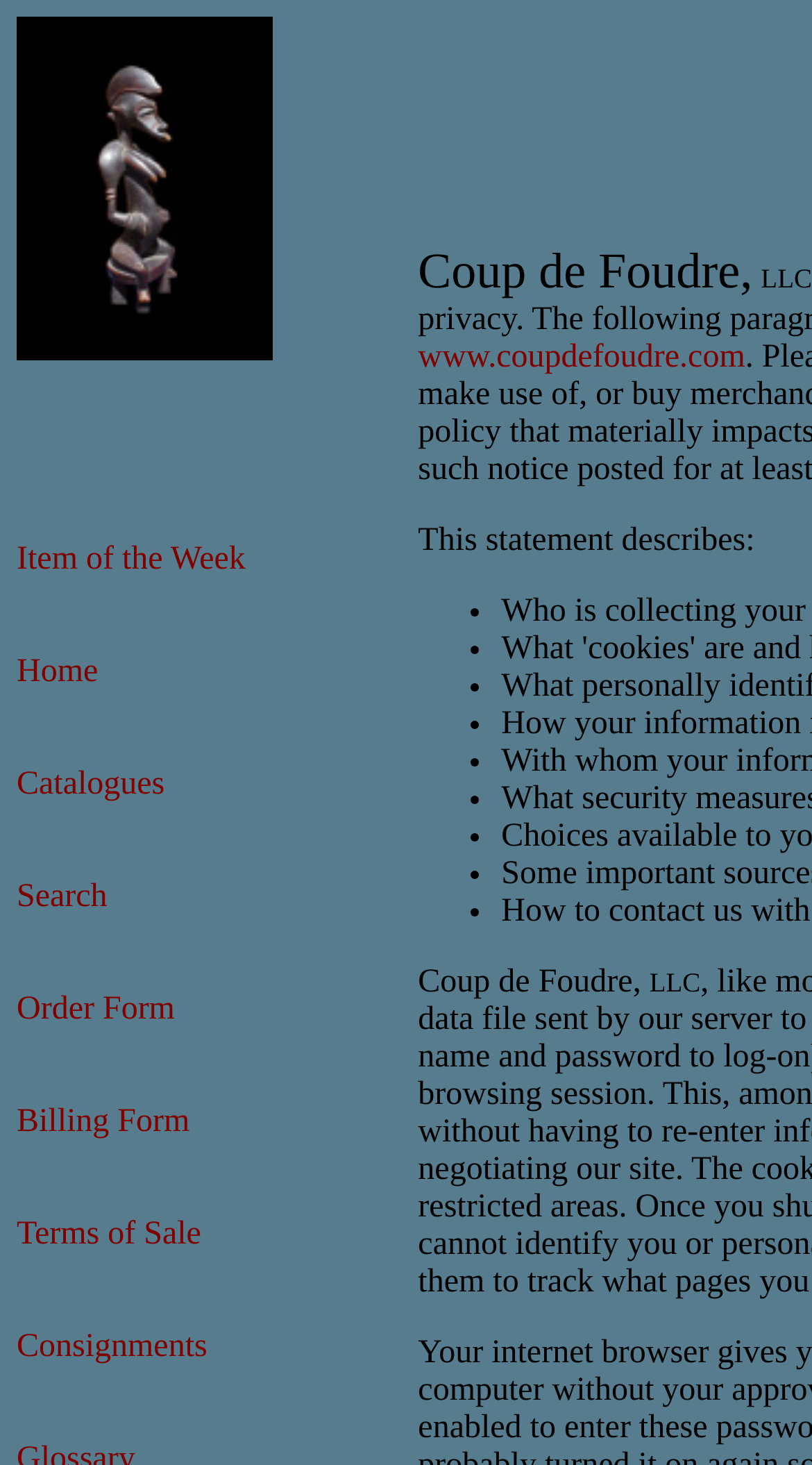Please find the bounding box for the UI component described as follows: "Home".

[0.021, 0.446, 0.121, 0.471]